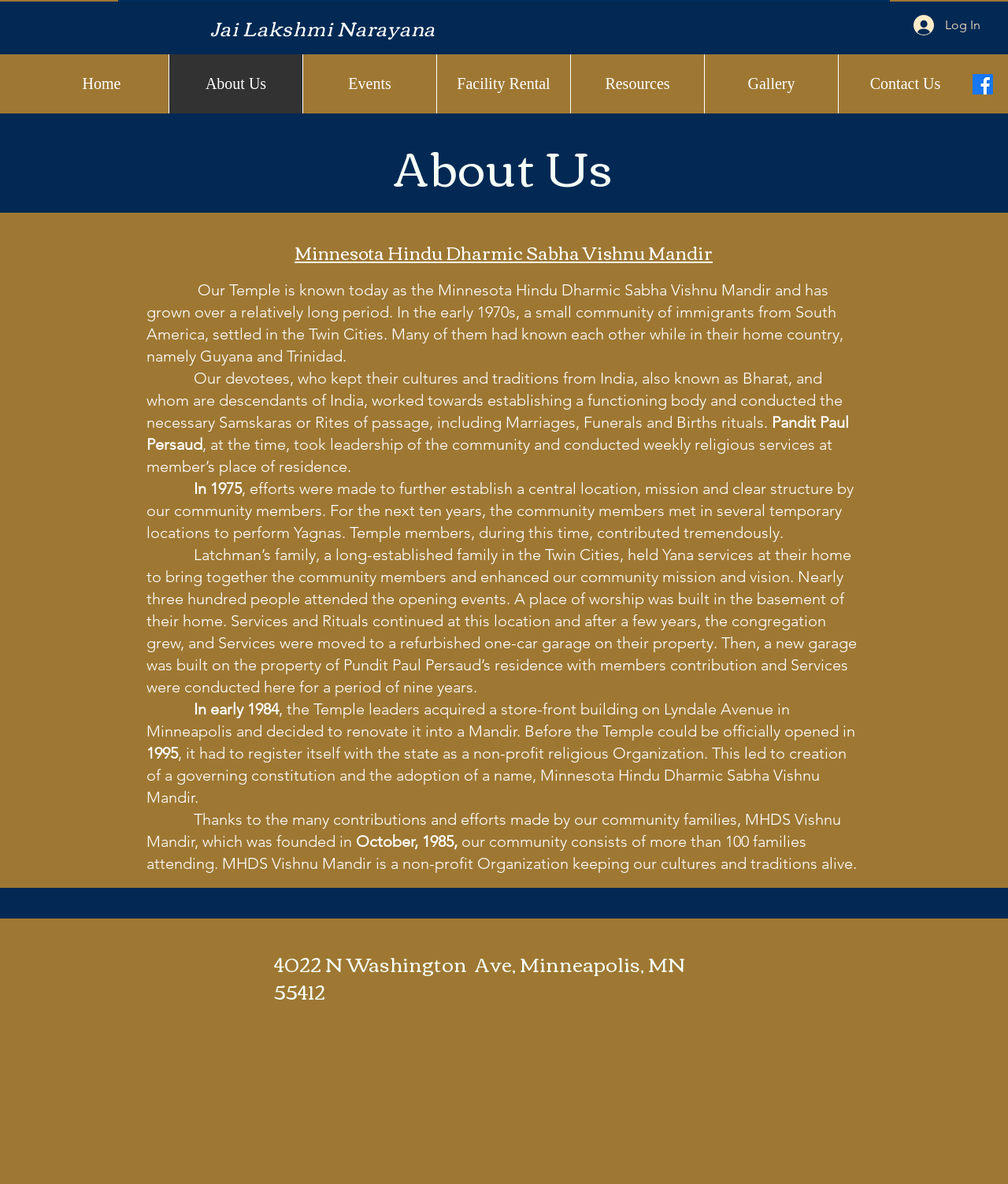Please provide a one-word or phrase answer to the question: 
What year was the temple officially opened?

1995